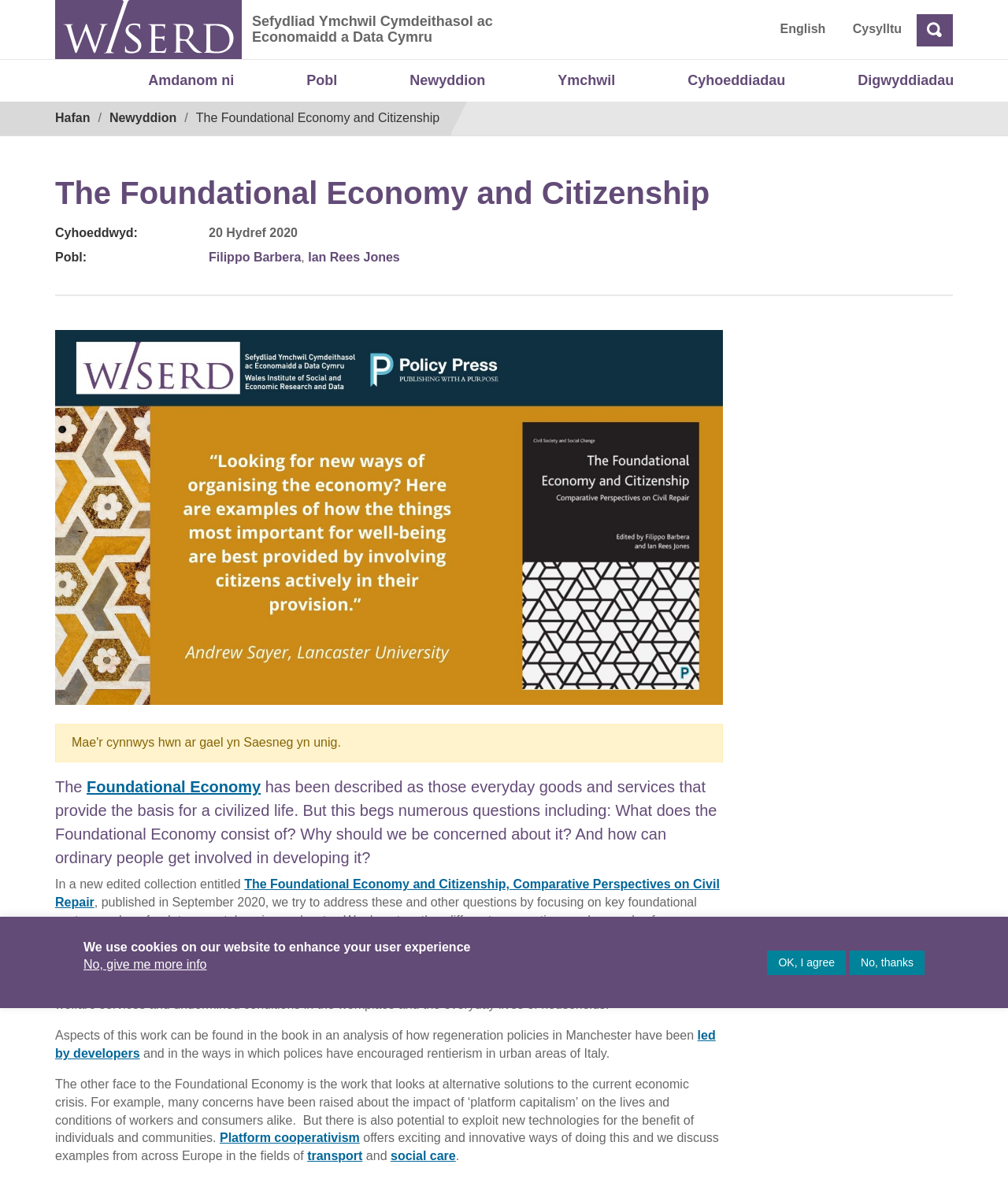Find the bounding box coordinates of the area to click in order to follow the instruction: "Search for something".

[0.909, 0.012, 0.945, 0.039]